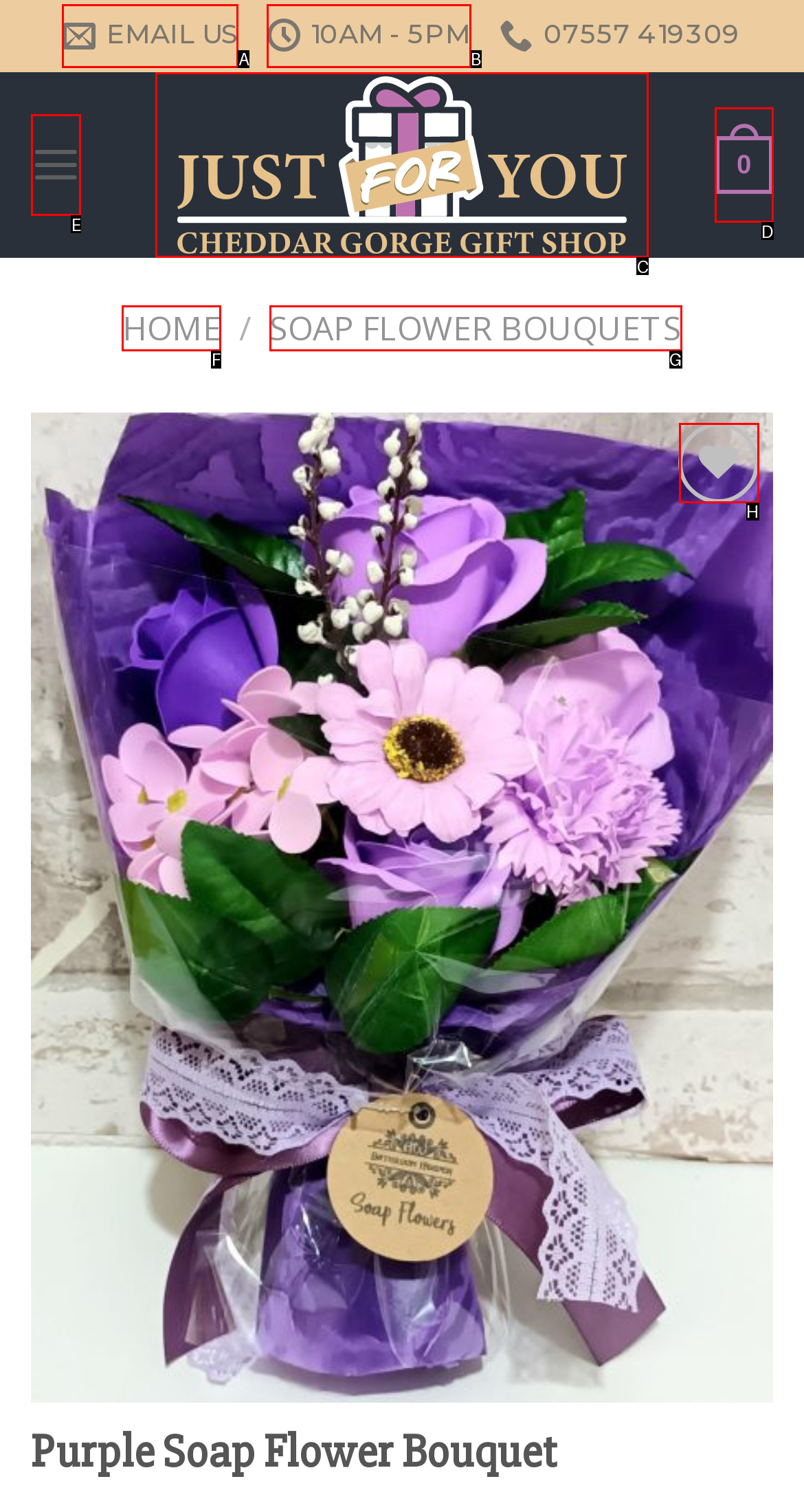Match the HTML element to the description: Menu. Respond with the letter of the correct option directly.

E